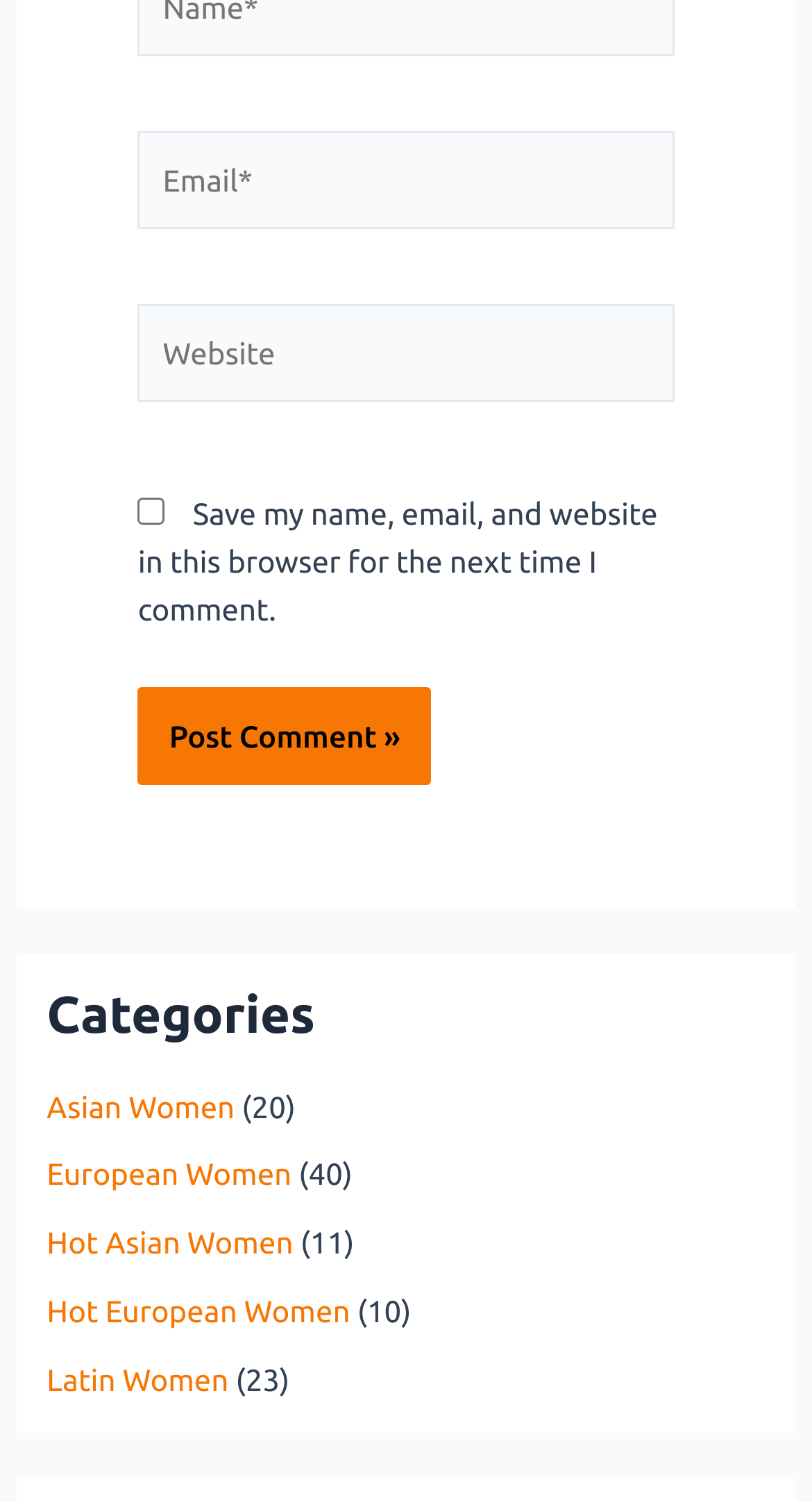Using the information in the image, give a comprehensive answer to the question: 
How many categories are listed?

There are five categories listed, namely 'Asian Women', 'European Women', 'Hot Asian Women', 'Hot European Women', and 'Latin Women', each with a corresponding number in parentheses.